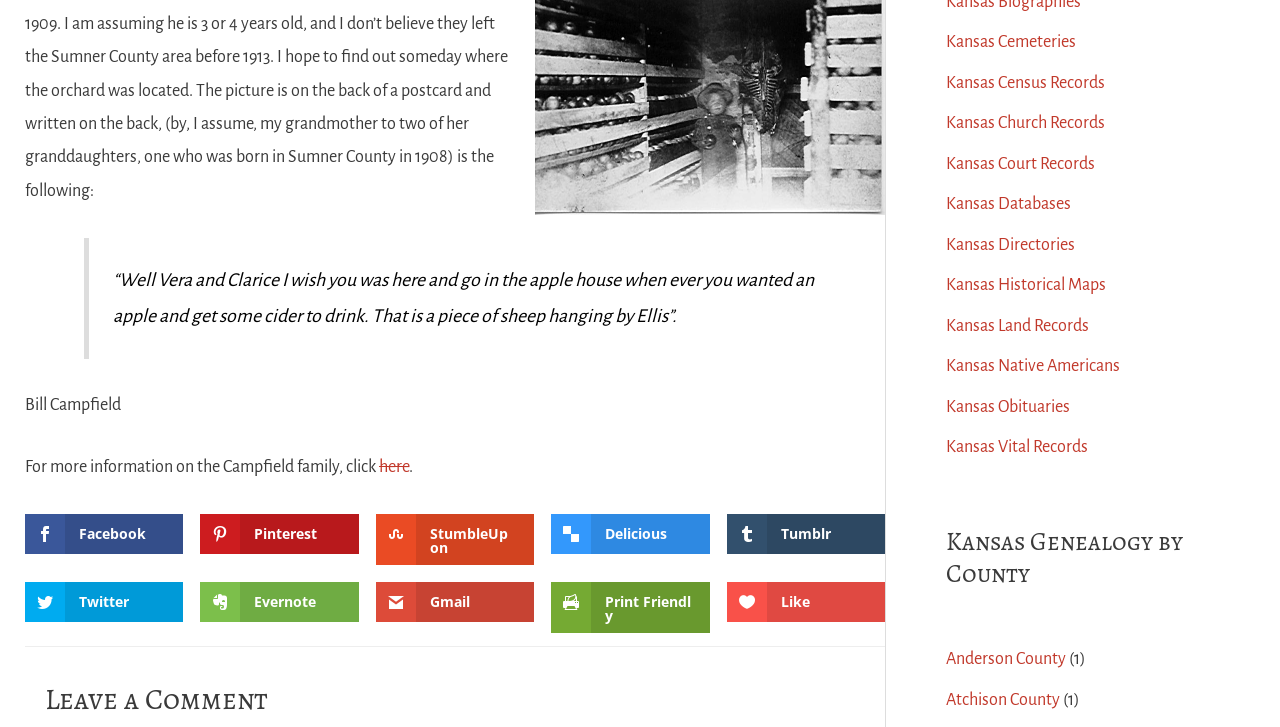Provide a one-word or brief phrase answer to the question:
How many counties are listed in the 'Kansas Genealogy by County' section?

2